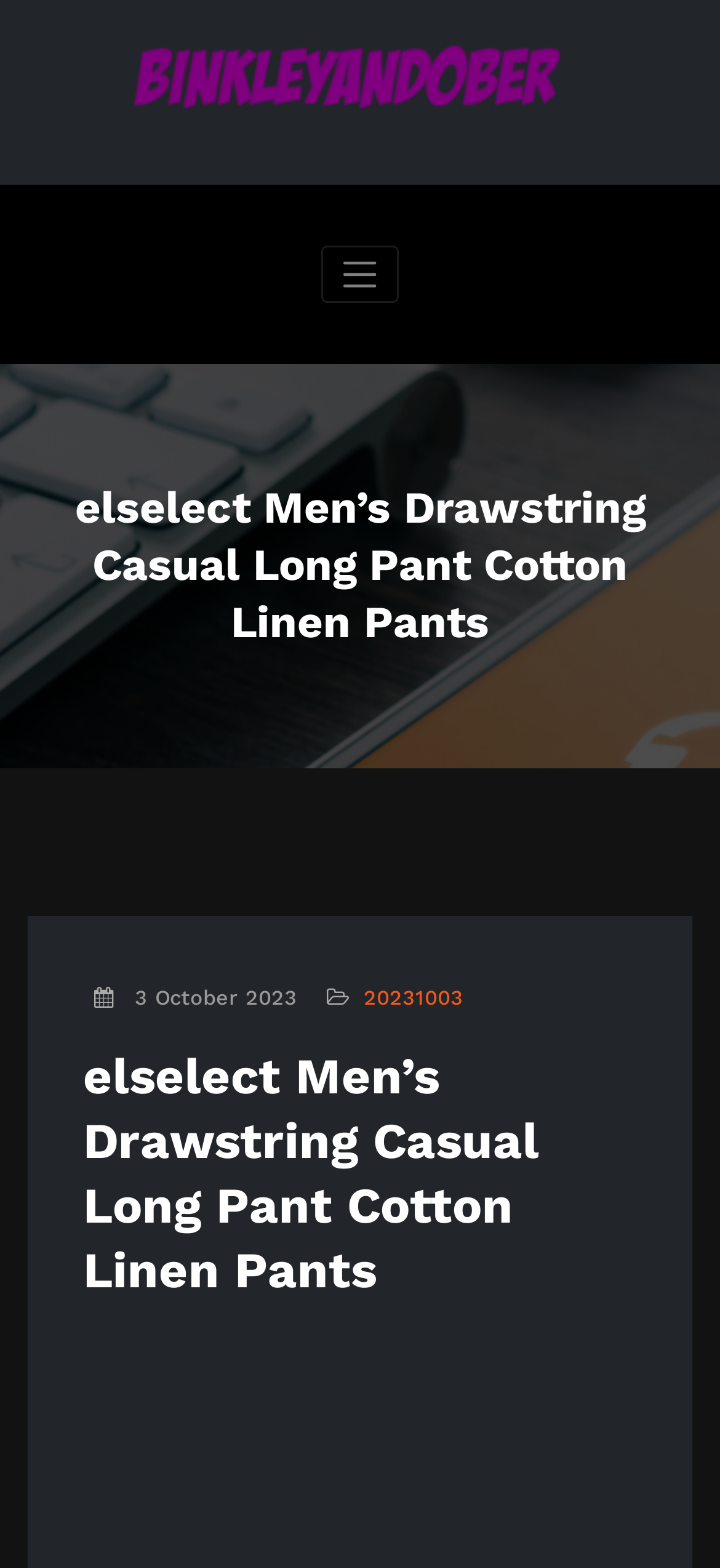What is the brand name of the pants?
Deliver a detailed and extensive answer to the question.

I determined the brand name by looking at the link element with the text 'binkleyandober' which is located at the top of the page, indicating it is the brand name of the product.